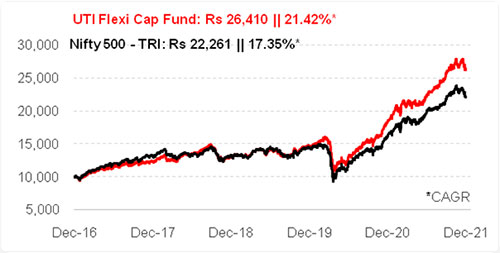Provide a one-word or short-phrase response to the question:
What is the value of the Nifty 500 - TRI index in December 2021?

₹22,261